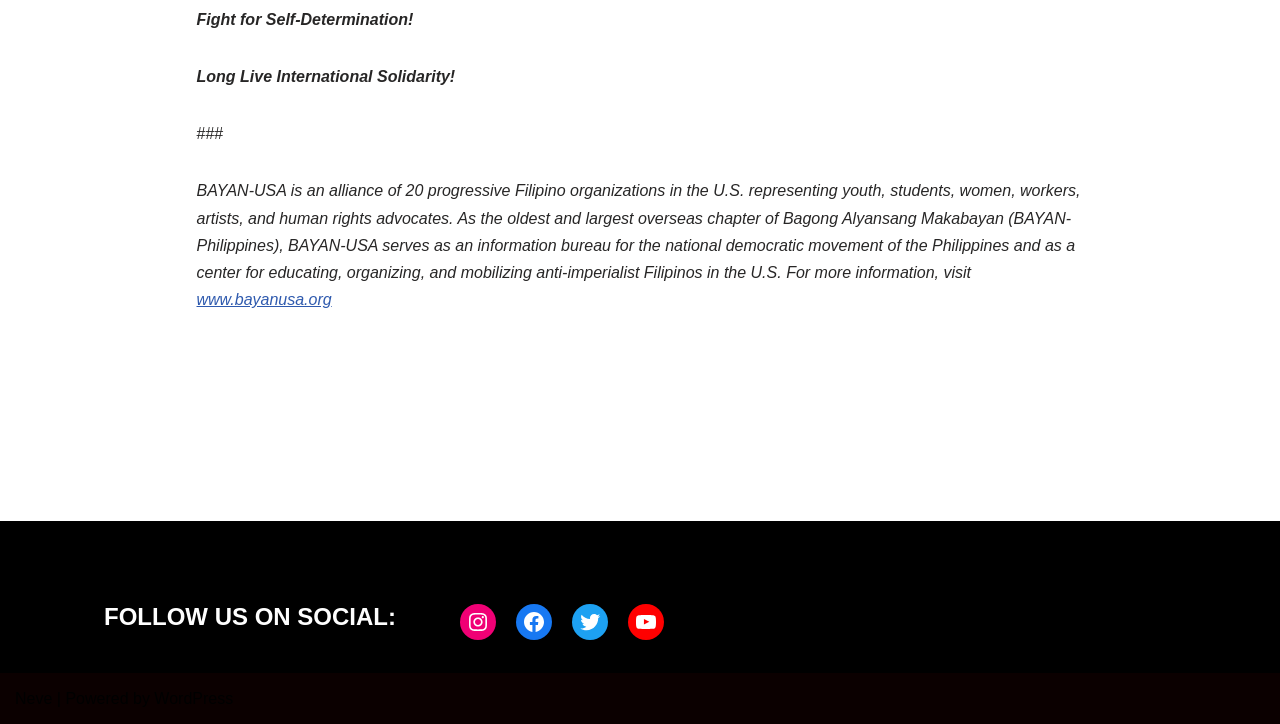How many social media platforms are listed?
Using the image as a reference, give a one-word or short phrase answer.

4